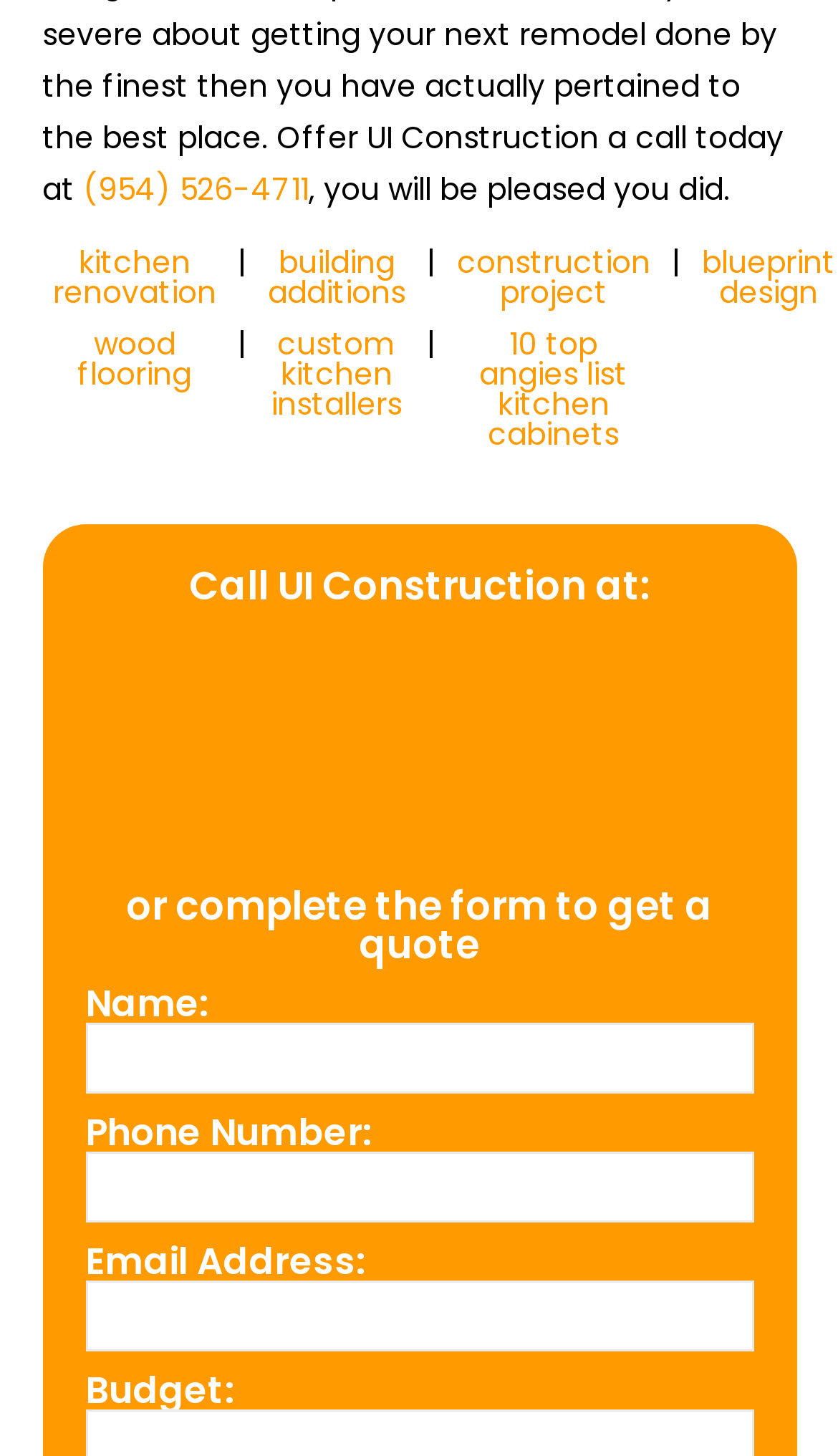Specify the bounding box coordinates of the area that needs to be clicked to achieve the following instruction: "Click the 'custom kitchen installers' link".

[0.323, 0.221, 0.479, 0.292]